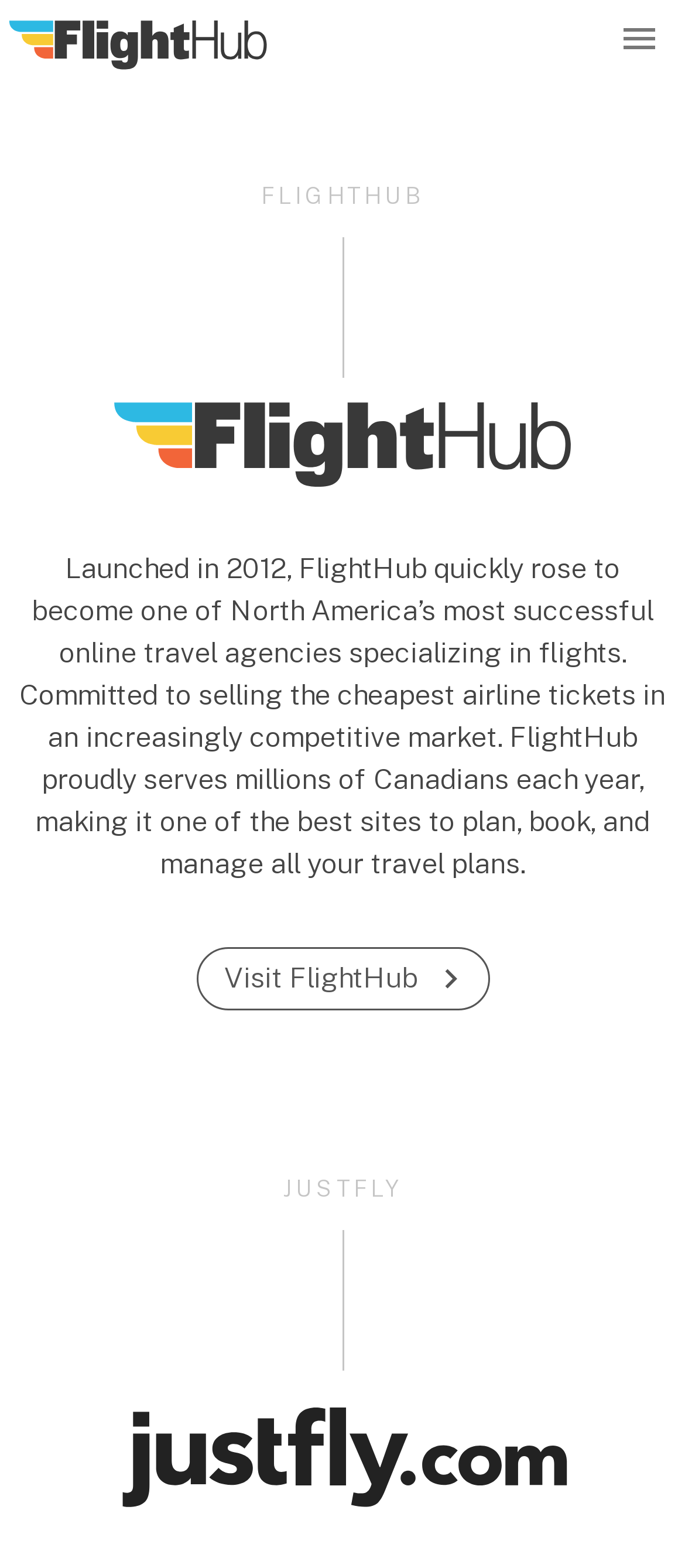Given the description of the UI element: "Media", predict the bounding box coordinates in the form of [left, top, right, bottom], with each value being a float between 0 and 1.

[0.0, 0.219, 0.538, 0.263]